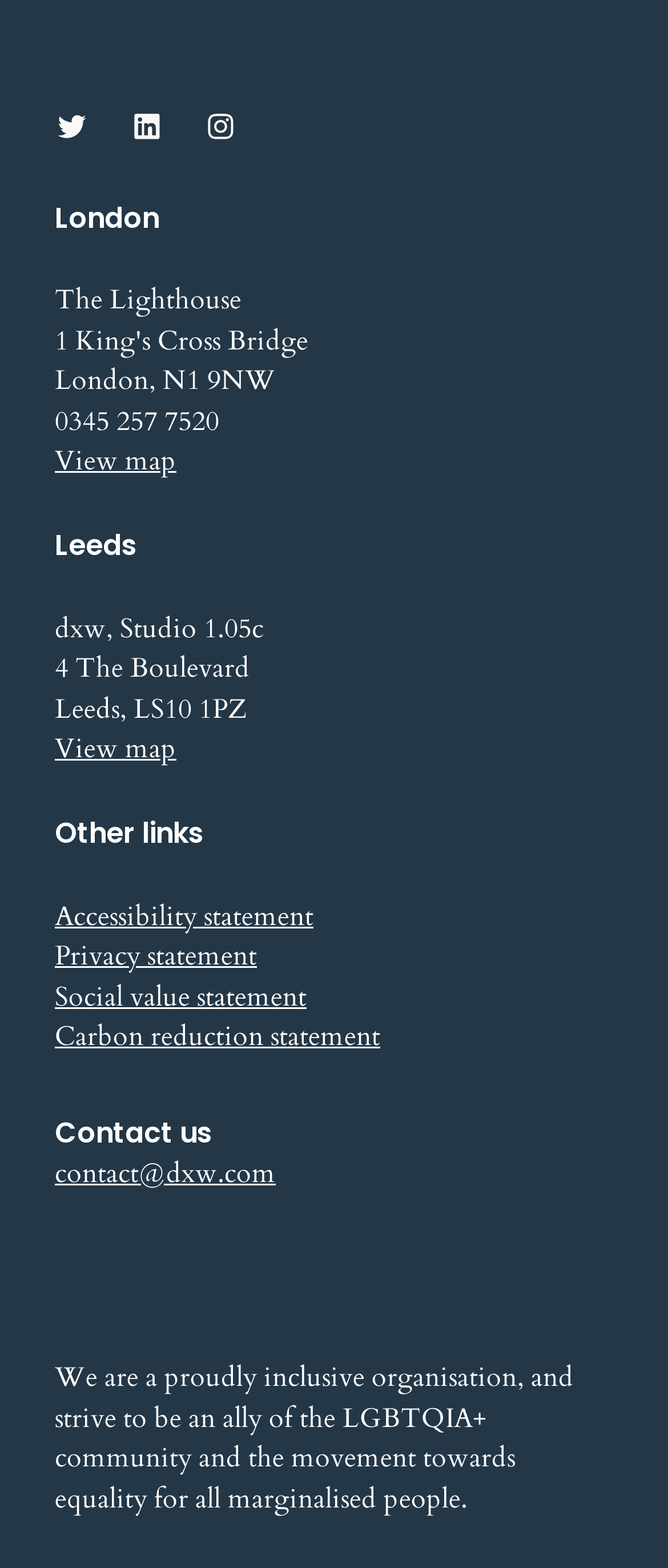Bounding box coordinates are given in the format (top-left x, top-left y, bottom-right x, bottom-right y). All values should be floating point numbers between 0 and 1. Provide the bounding box coordinate for the UI element described as: Accepter tous les témoins

None